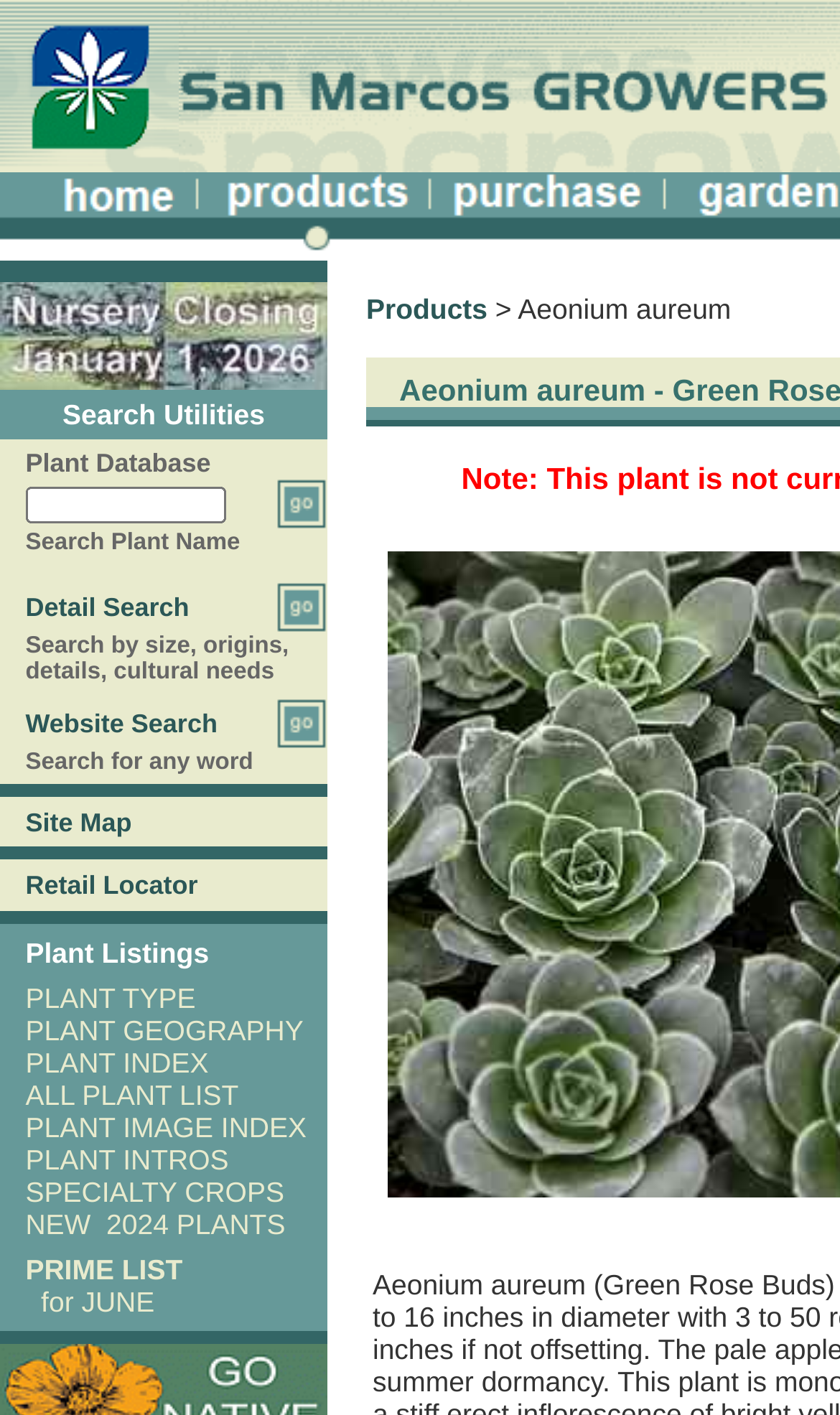What is the name of the link that allows users to search for plants by size, origins, details, and cultural needs?
Analyze the image and deliver a detailed answer to the question.

The link 'Detail Search' is located in the search section of the webpage, and it allows users to search for plants based on specific criteria such as size, origins, details, and cultural needs.